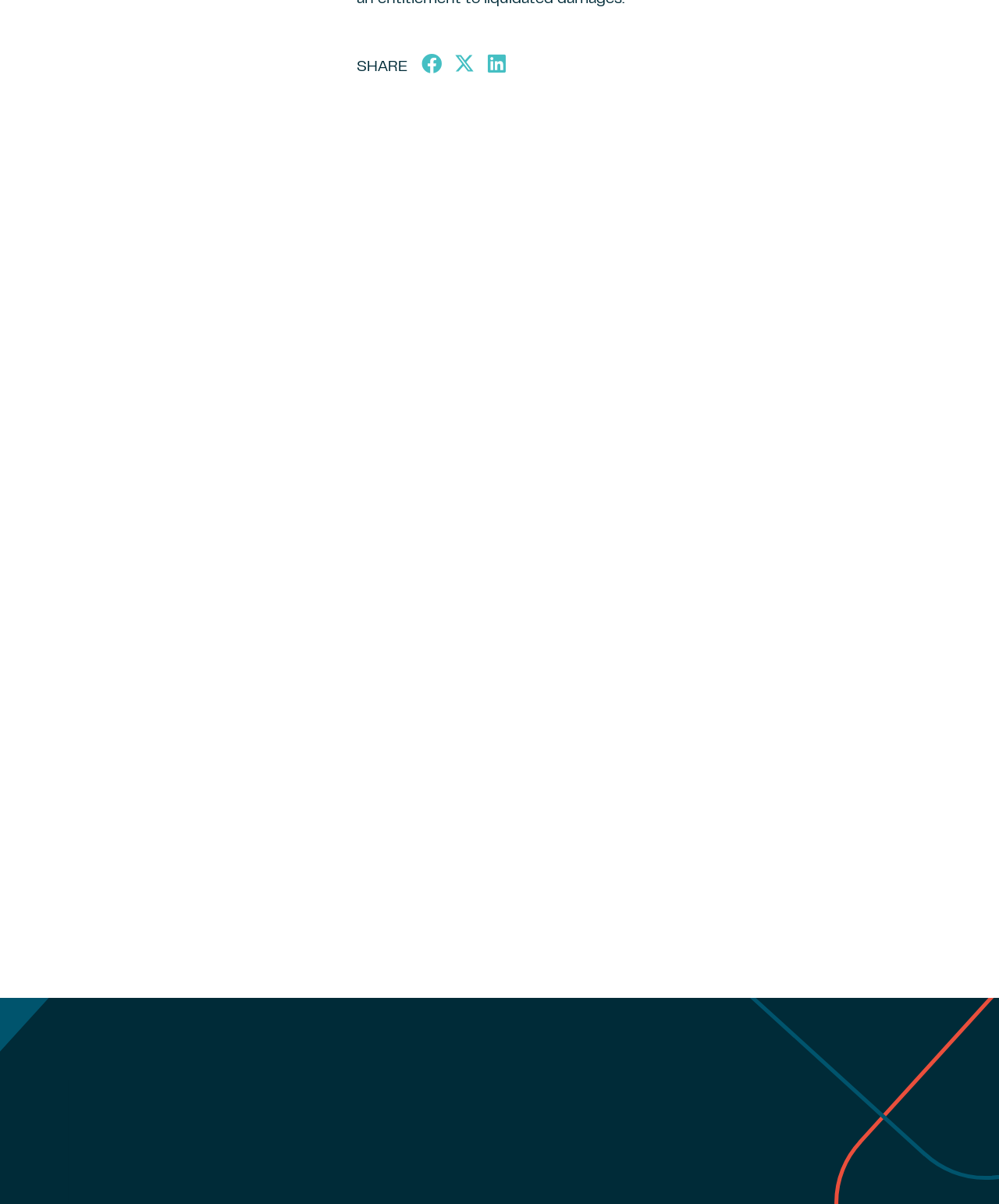Please identify the bounding box coordinates of the clickable element to fulfill the following instruction: "View related insight about Construction". The coordinates should be four float numbers between 0 and 1, i.e., [left, top, right, bottom].

[0.023, 0.268, 0.162, 0.292]